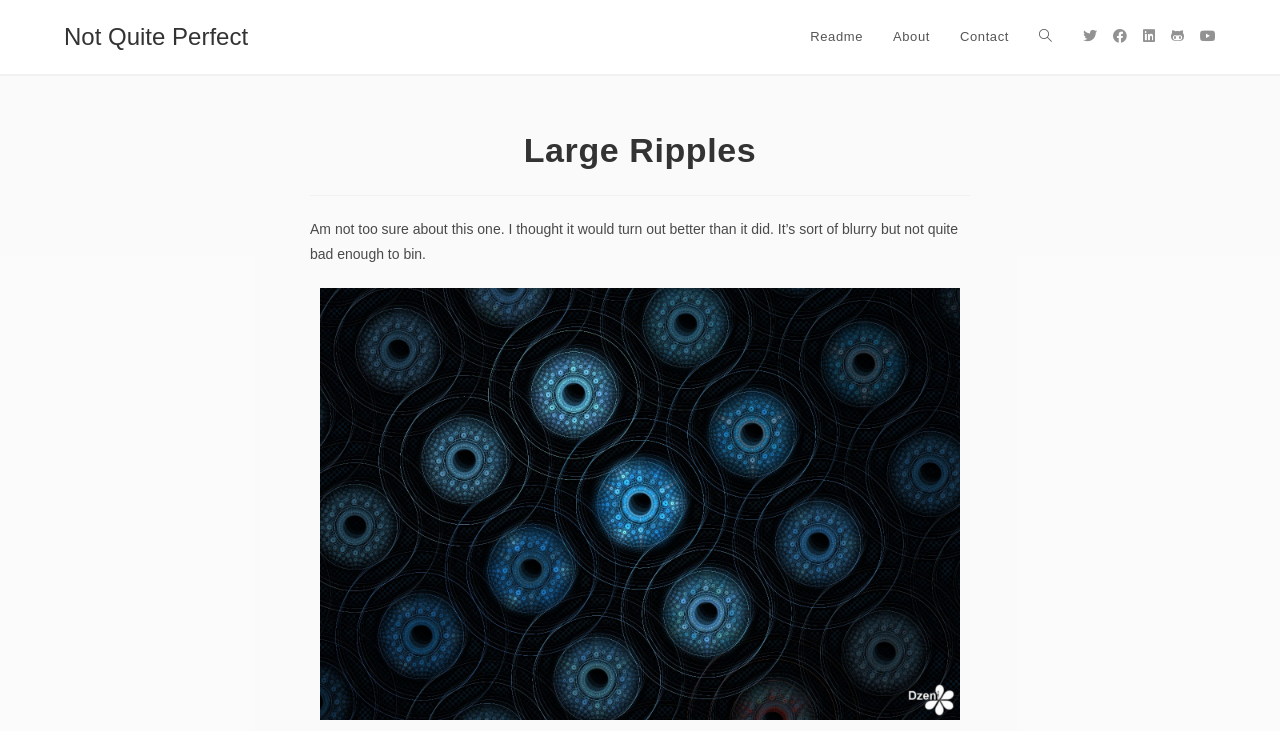Determine the bounding box coordinates of the target area to click to execute the following instruction: "toggle website search."

[0.8, 0.0, 0.834, 0.101]